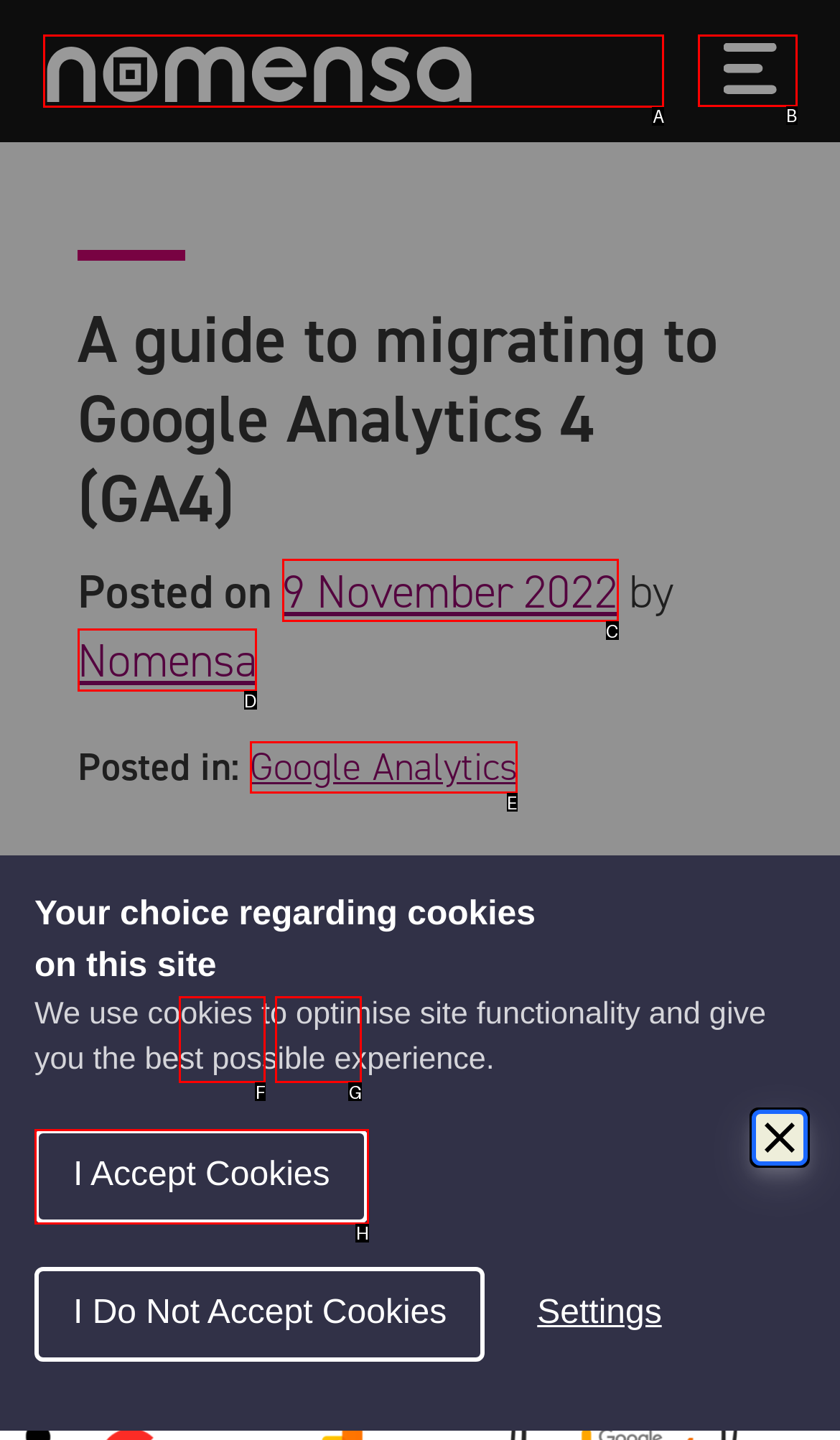Identify which HTML element should be clicked to fulfill this instruction: Open the main navigation menu Reply with the correct option's letter.

B